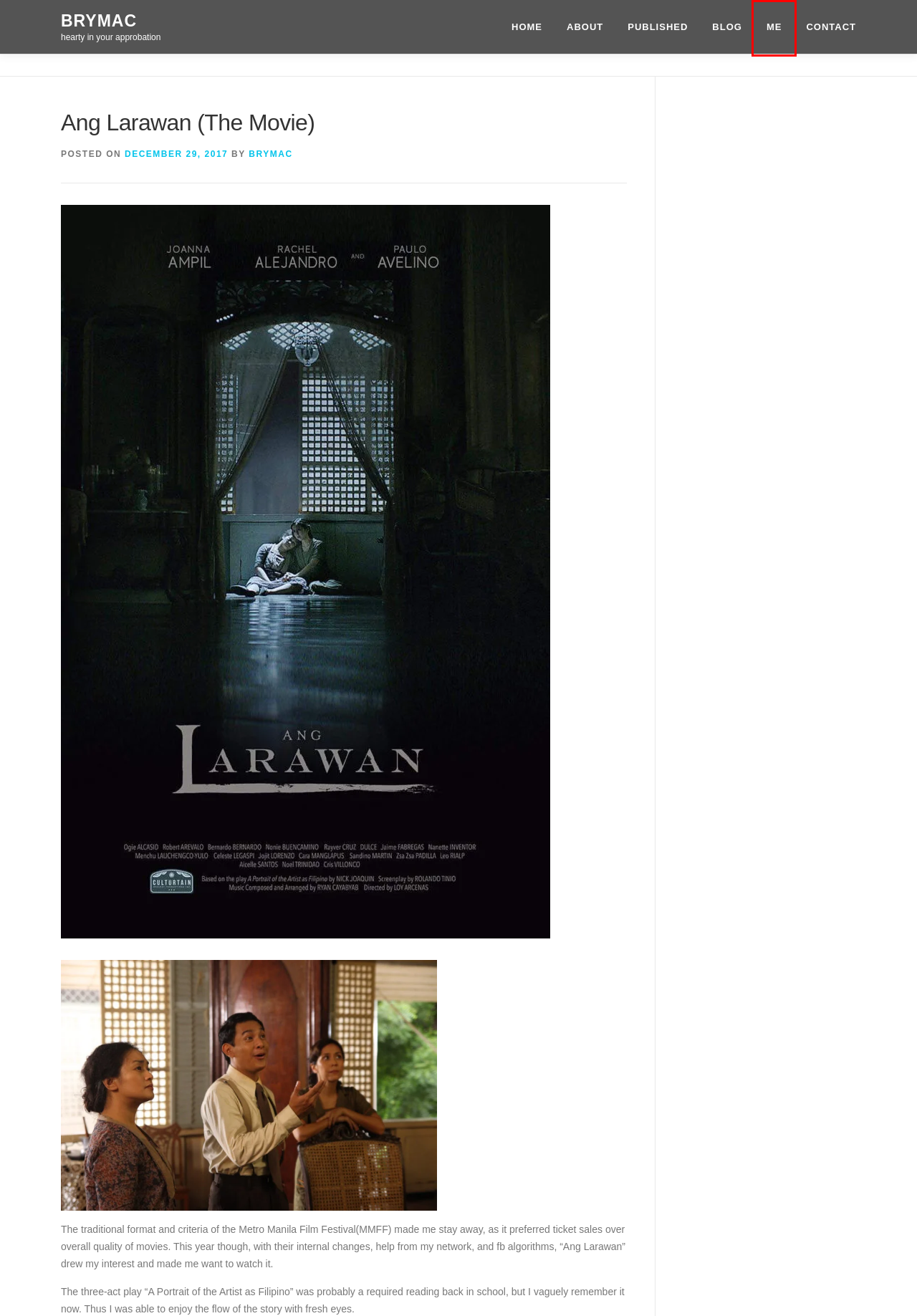Look at the screenshot of a webpage where a red bounding box surrounds a UI element. Your task is to select the best-matching webpage description for the new webpage after you click the element within the bounding box. The available options are:
A. Blog - brymac
B. Published - brymac
C. Me Archives - brymac
D. mmff 2017 Archives - brymac
E. Contact - brymac
F. Home - brymac
G. Resources - brymac
H. About - brymac

C